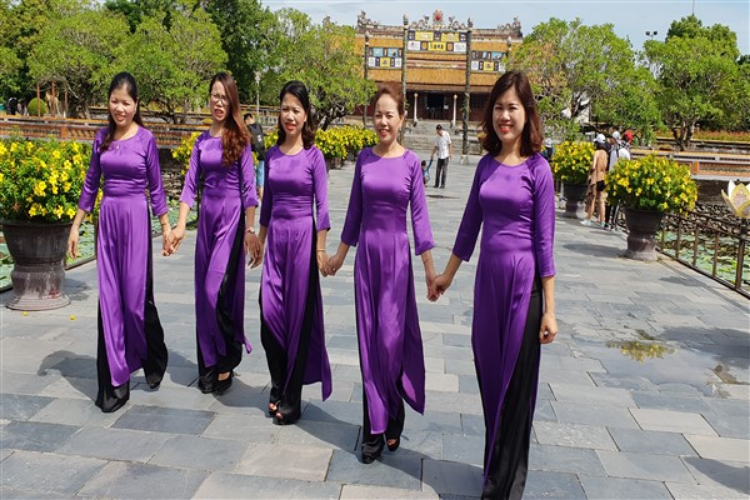What is the atmosphere in the scene?
Please respond to the question with a detailed and informative answer.

The caption describes the setting as bright and sunny, which enhances the joyous expressions of the women as they share a moment of camaraderie, indicating a warm and cheerful atmosphere in the scene.